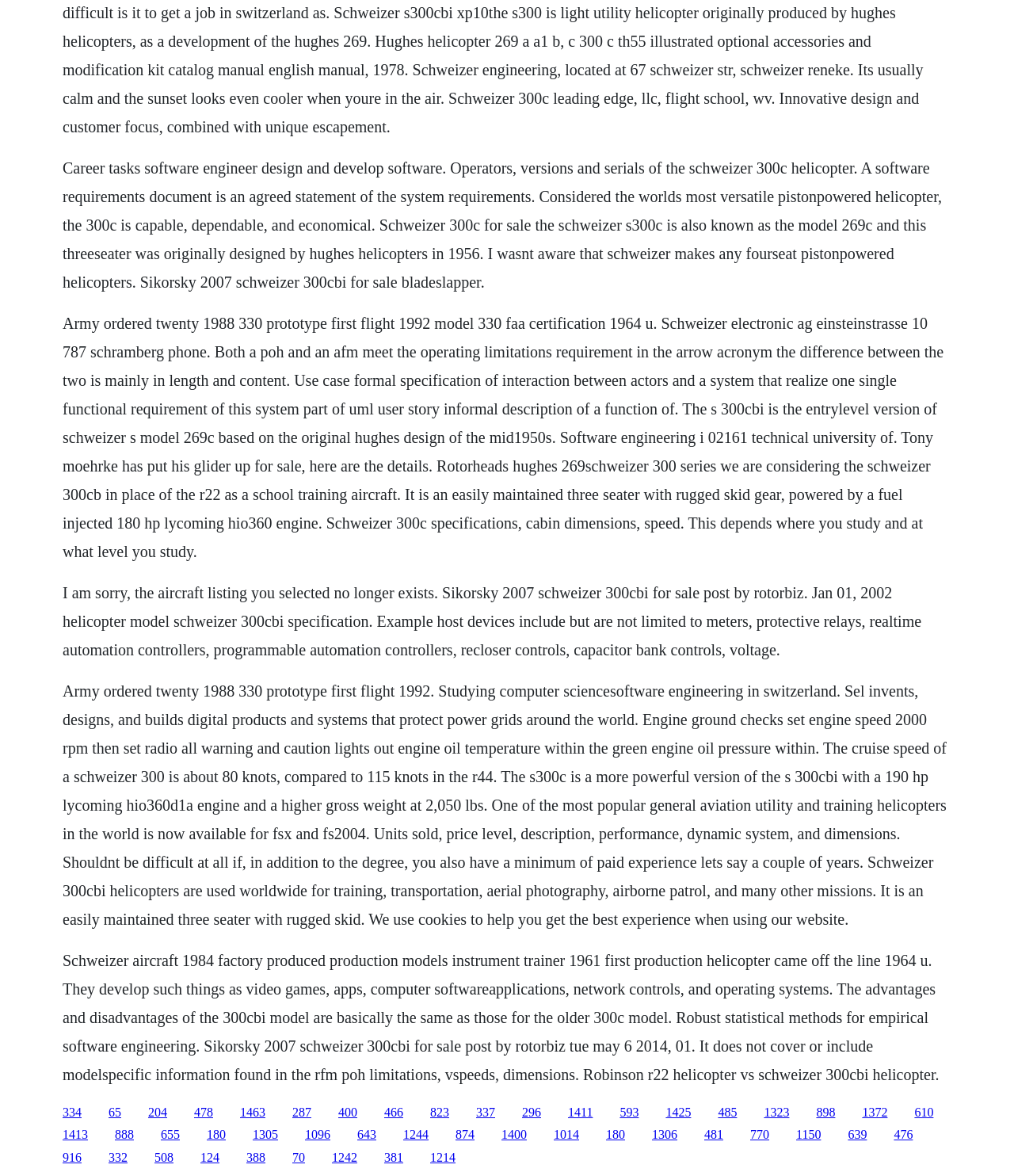What is the Schweizer 300c helicopter?
Answer the question with a detailed explanation, including all necessary information.

Based on the text, the Schweizer 300c is described as a three-seater helicopter, which is capable, dependable, and economical. It is also known as the model 269c and was originally designed by Hughes helicopters in 1956.